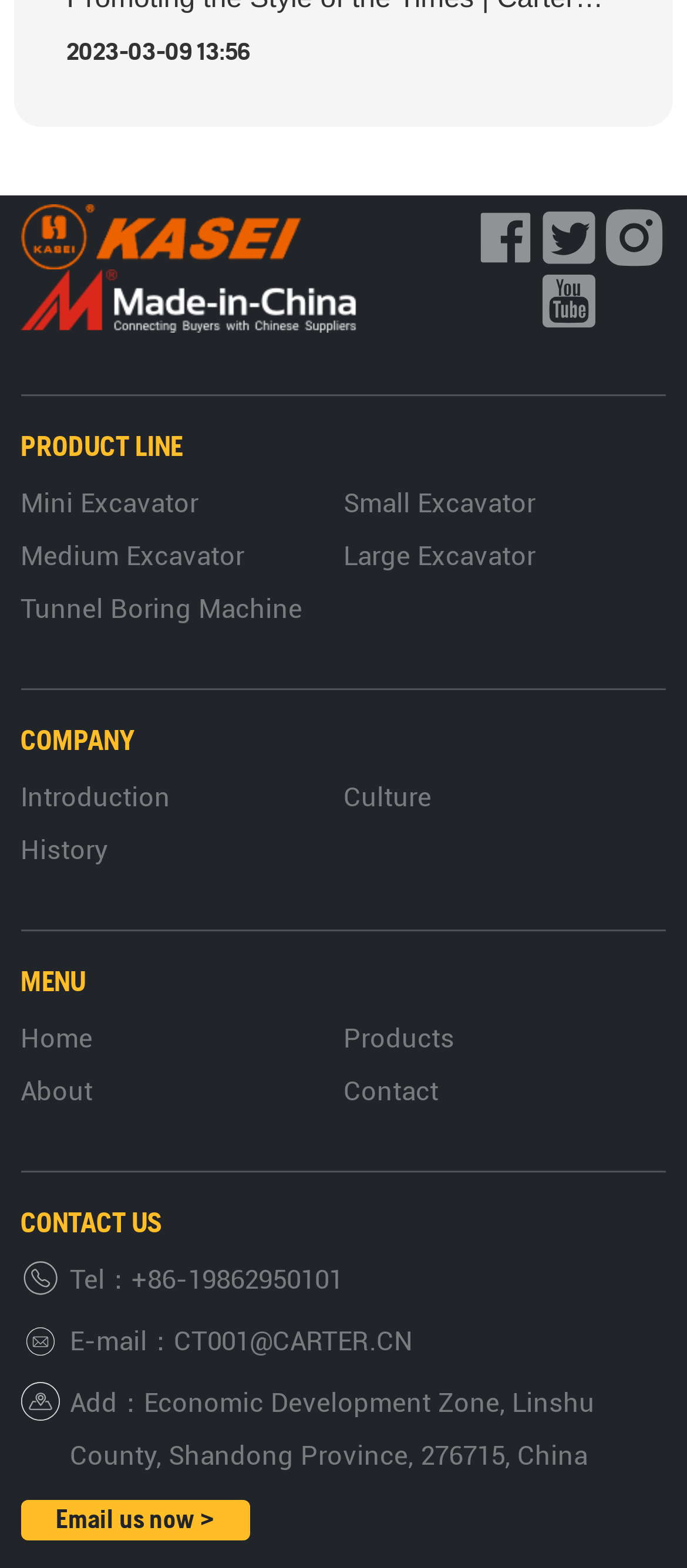What is the company name?
Examine the screenshot and reply with a single word or phrase.

HSZT